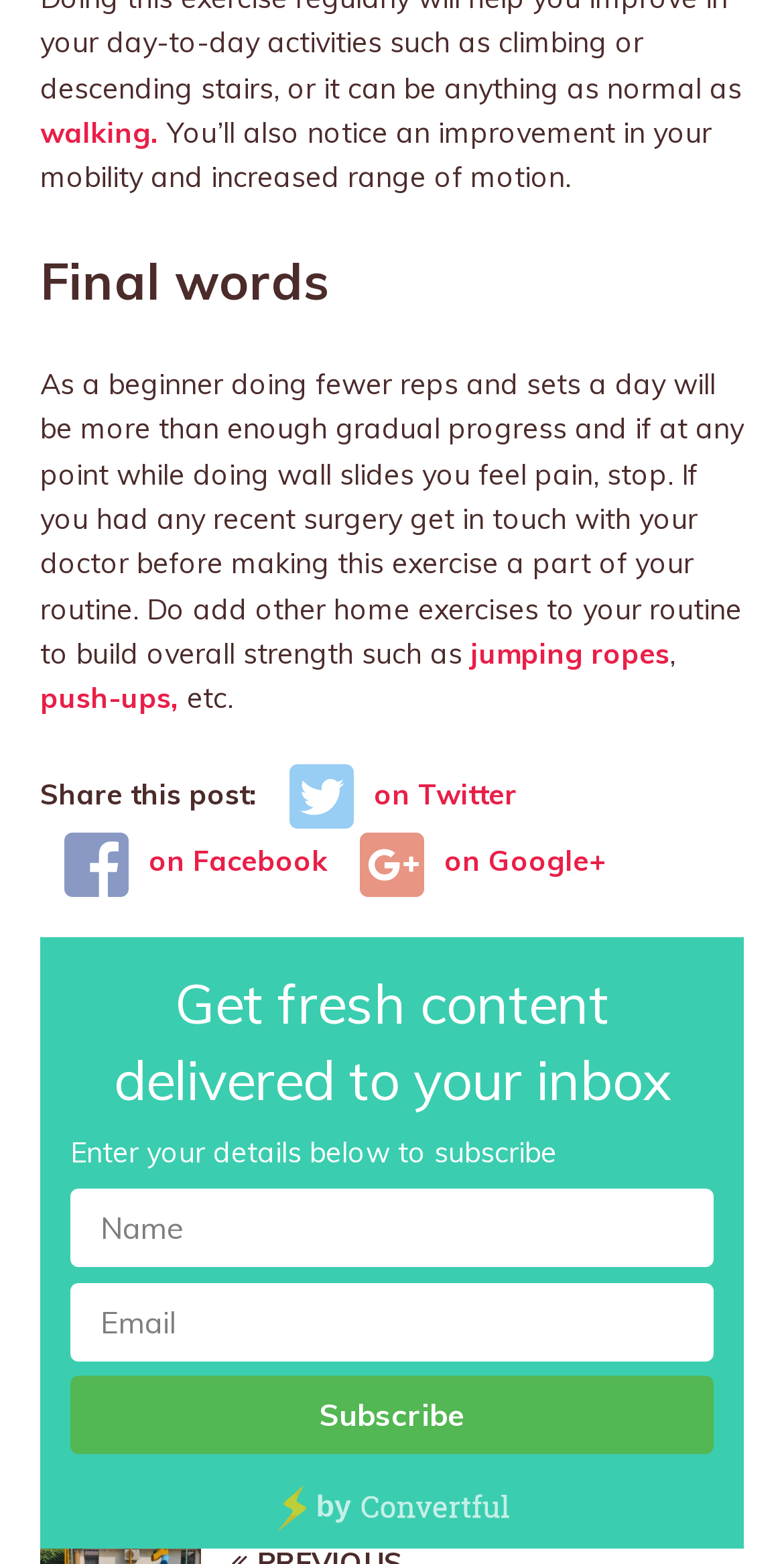Given the element description, predict the bounding box coordinates in the format (top-left x, top-left y, bottom-right x, bottom-right y), using floating point numbers between 0 and 1: powered by Convertful

[0.341, 0.949, 0.659, 0.98]